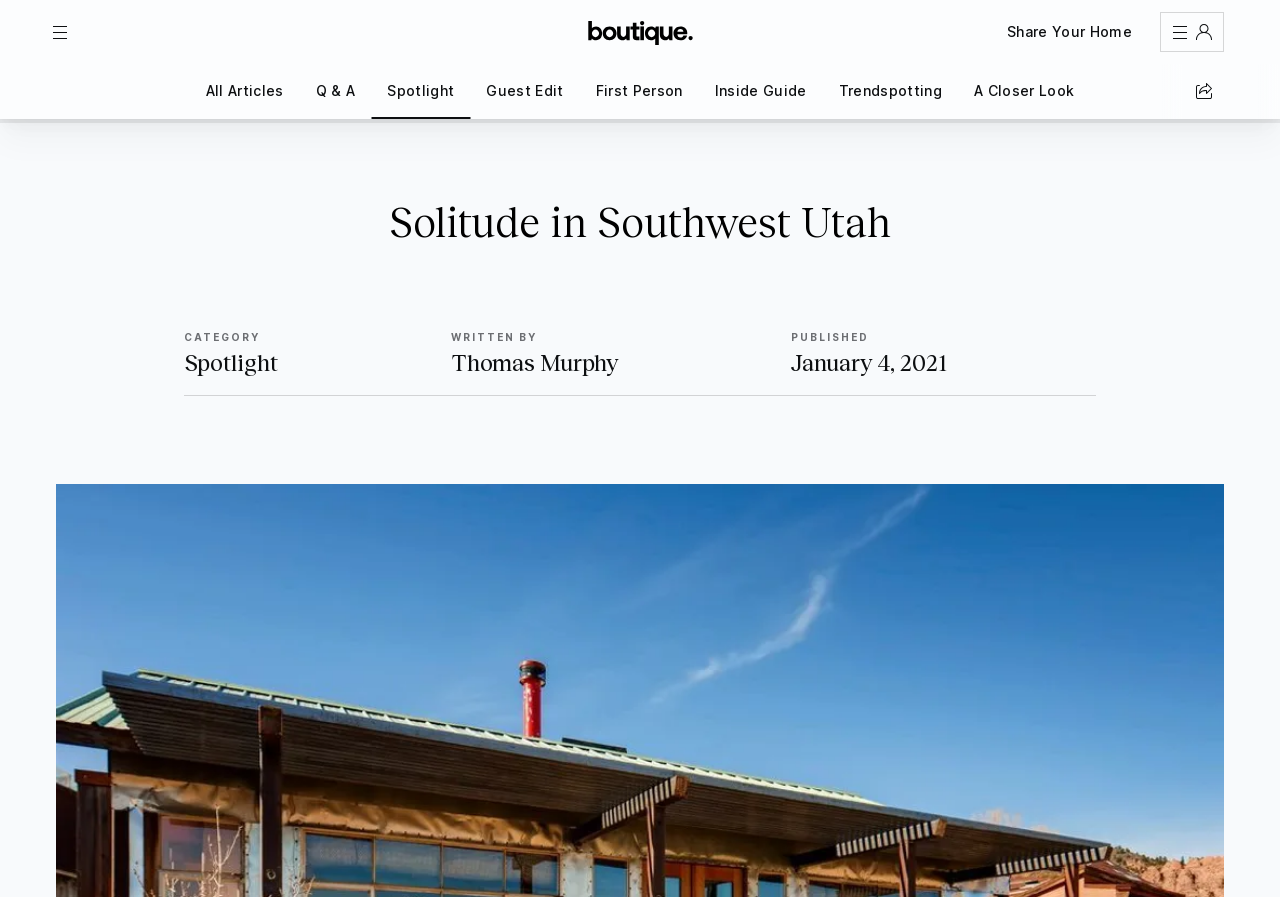Please reply to the following question with a single word or a short phrase:
What is the text of the first button on the top left?

Trips